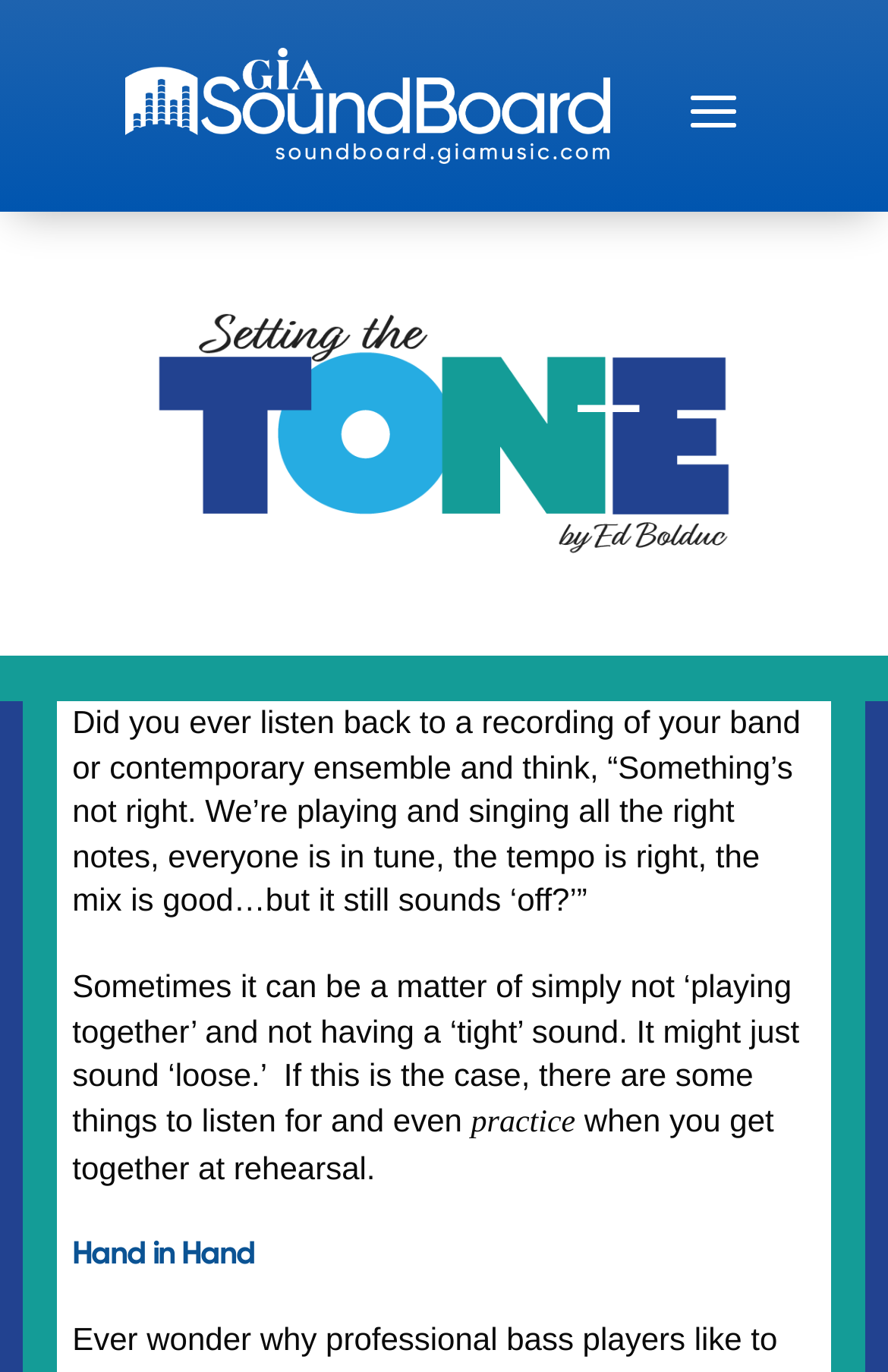What is the main topic of this webpage?
Answer the question with detailed information derived from the image.

Based on the text content of the webpage, it appears to be discussing the importance of sound quality in music, specifically in bands and ensembles. The text mentions listening back to recordings and identifying issues with the sound, suggesting that the webpage is focused on sound quality.